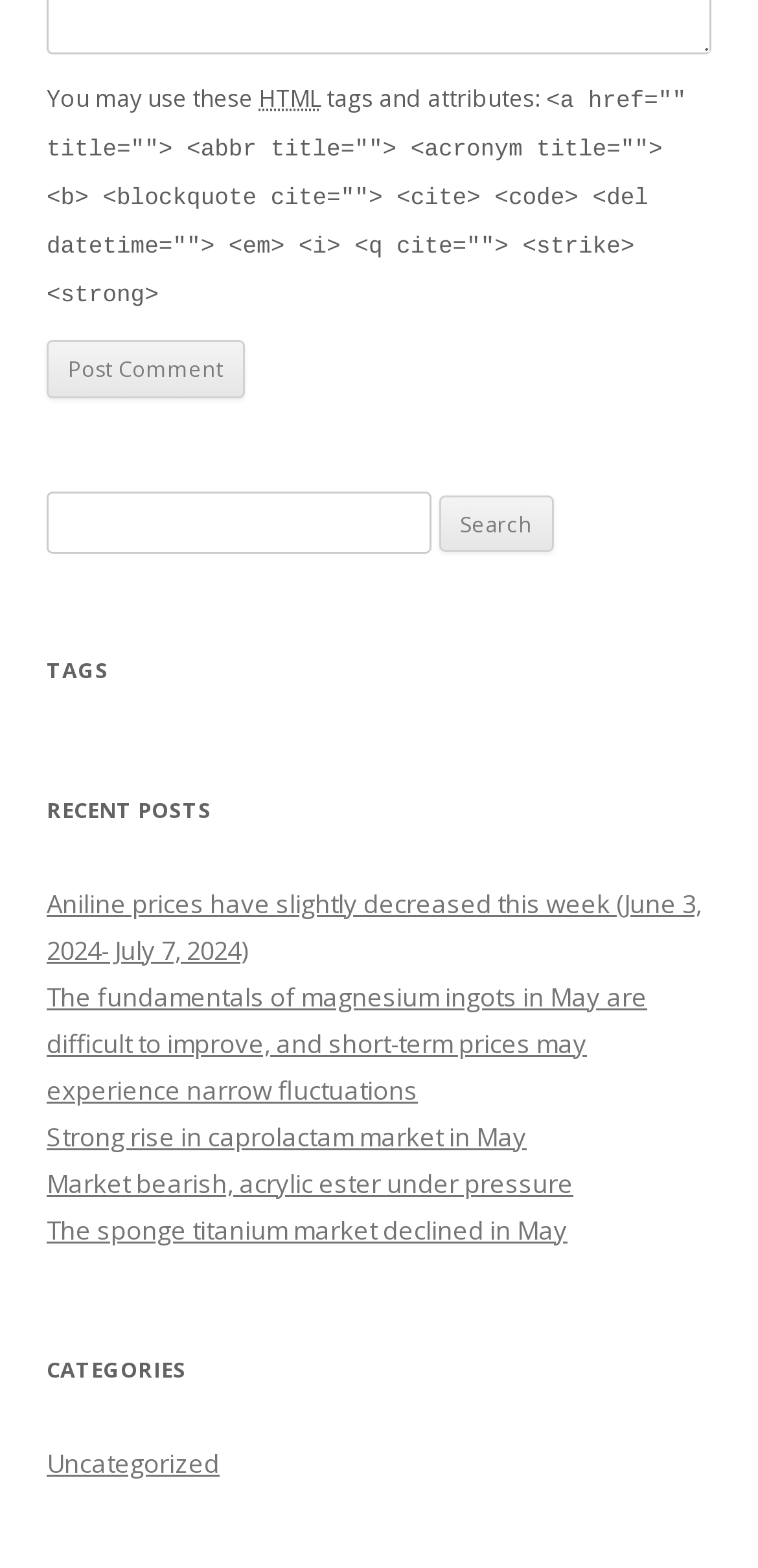What type of content is listed under 'RECENT POSTS'?
Provide a thorough and detailed answer to the question.

The links listed under 'RECENT POSTS' have titles that resemble news article headlines, such as 'Aniline prices have slightly decreased this week' and 'Strong rise in caprolactam market in May'. This suggests that the webpage is listing recent news articles or blog posts related to a specific industry or topic.